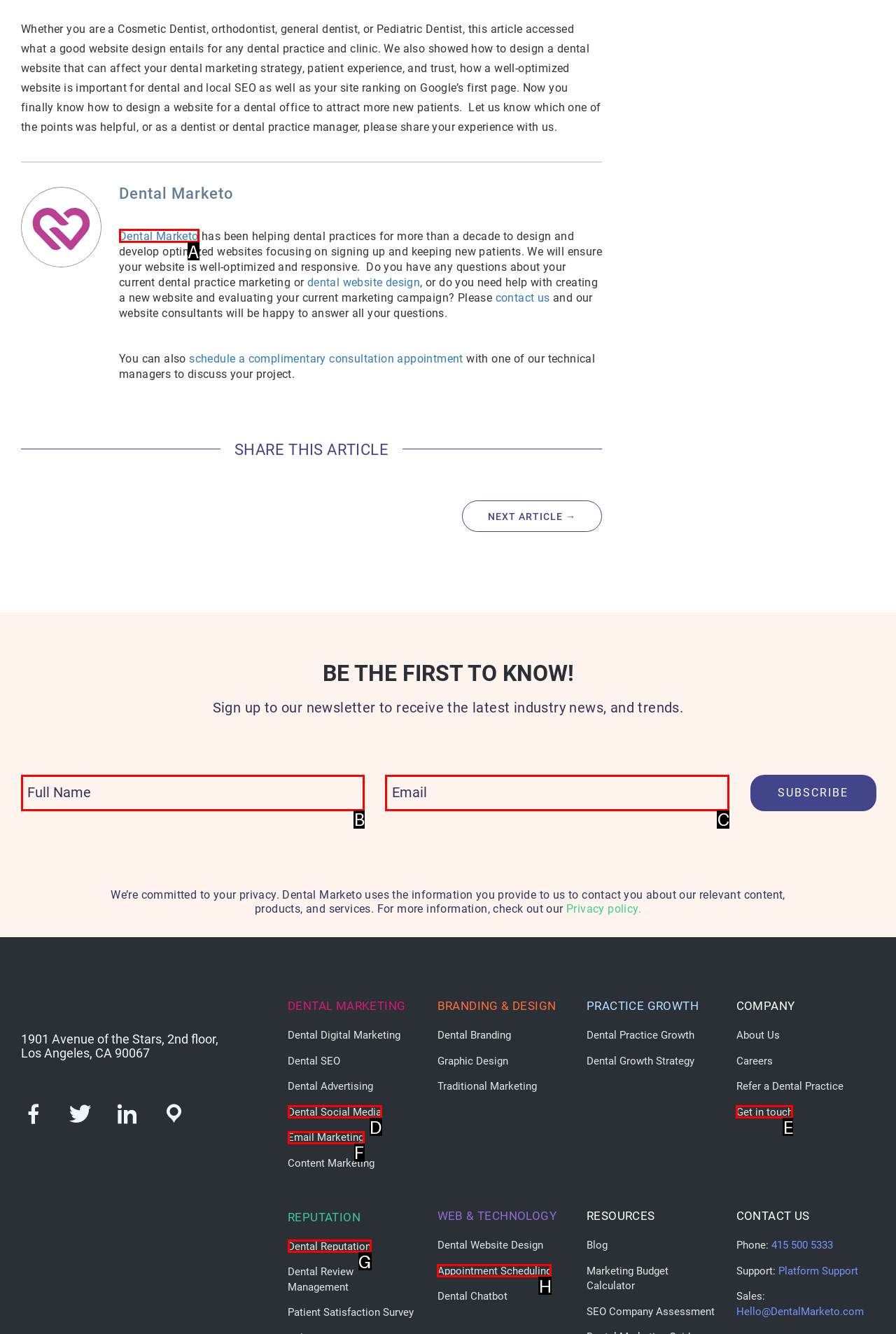Identify the letter of the correct UI element to fulfill the task: Click on the 'Dental Marketo' link from the given options in the screenshot.

A